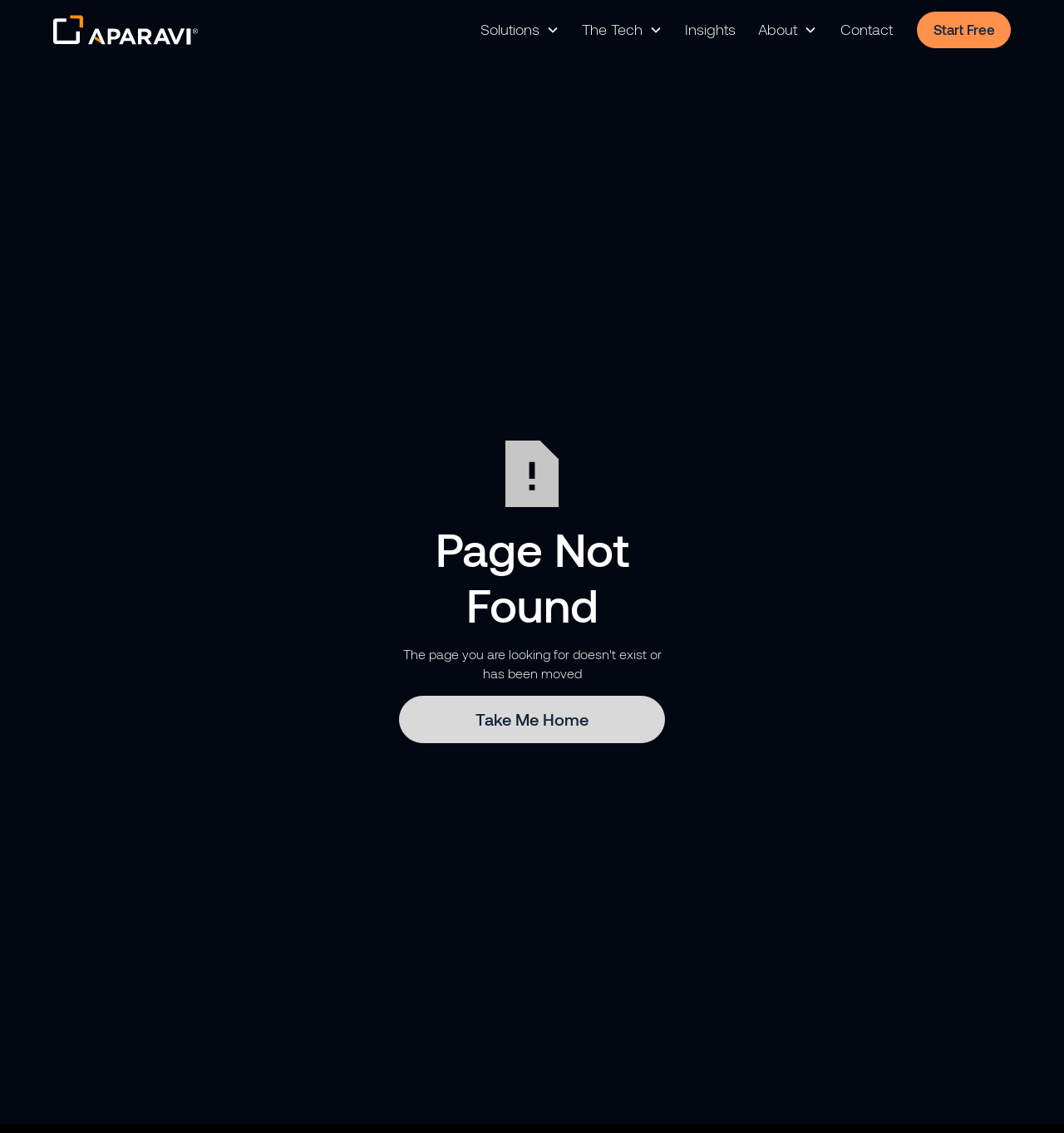Give the bounding box coordinates for this UI element: "Start Free". The coordinates should be four float numbers between 0 and 1, arranged as [left, top, right, bottom].

[0.862, 0.01, 0.95, 0.043]